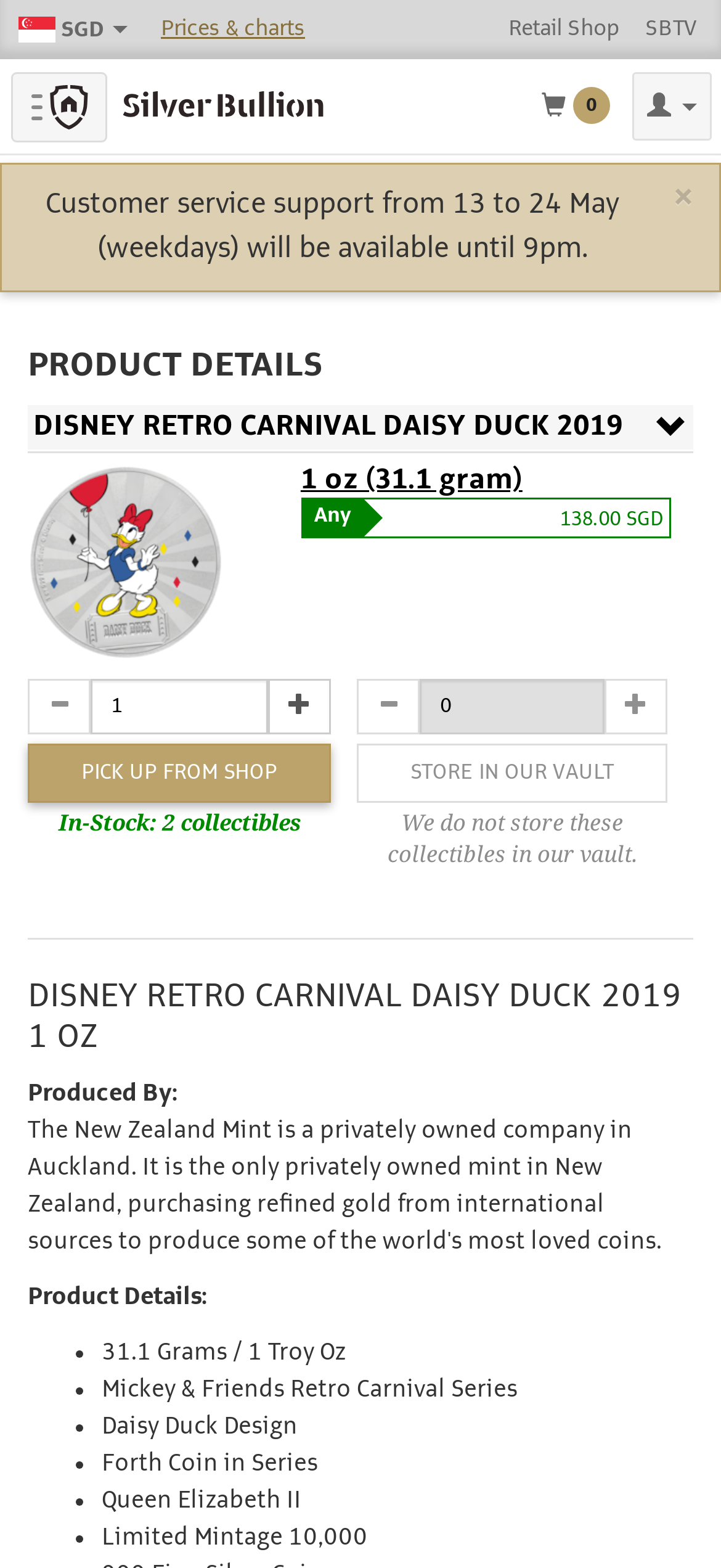What is the weight of the product?
From the image, provide a succinct answer in one word or a short phrase.

31.1 Grams / 1 Troy Oz